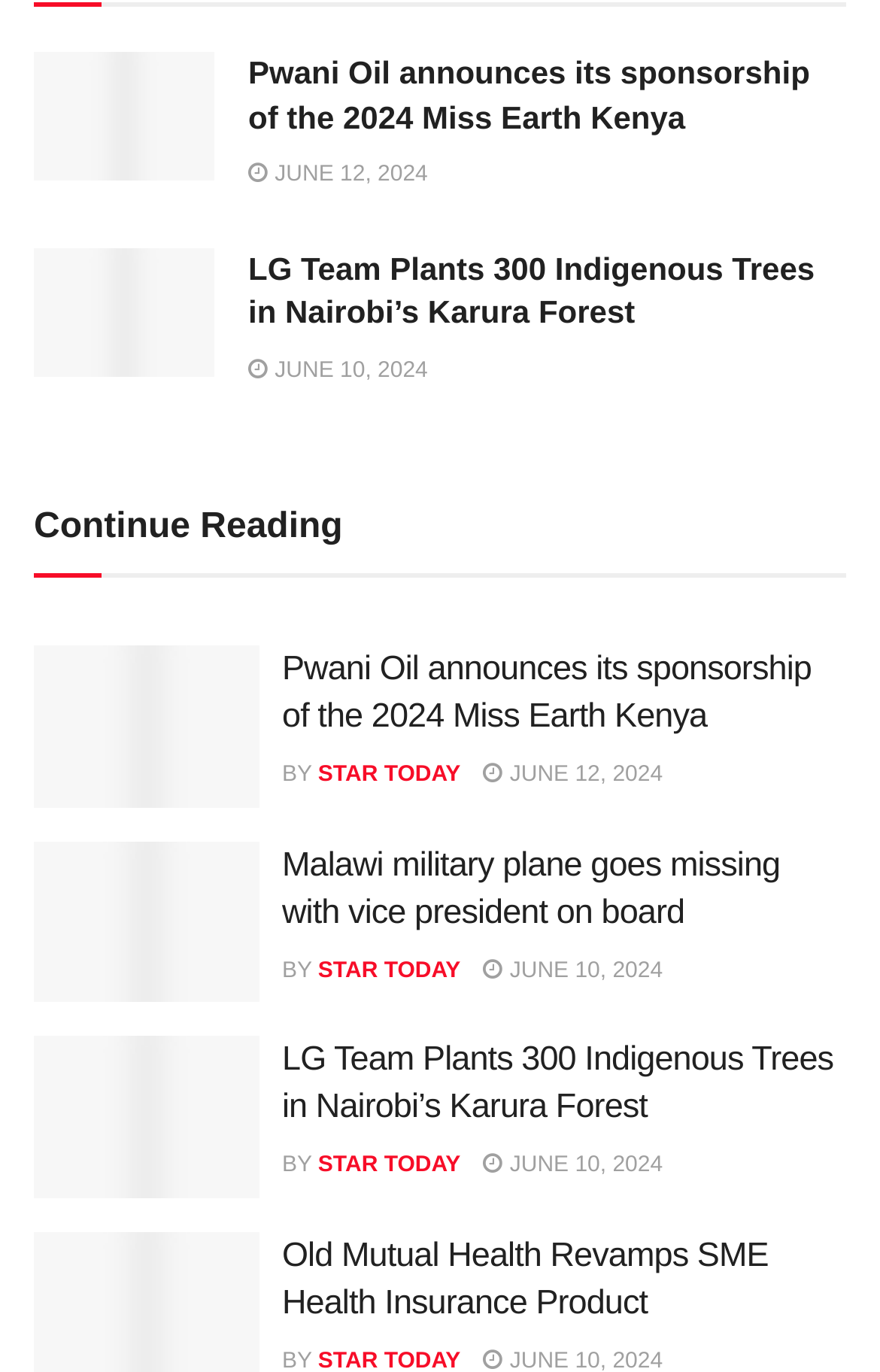Please determine the bounding box coordinates of the element's region to click for the following instruction: "View the image of LG Team planting trees in Nairobi's Karura Forest".

[0.038, 0.18, 0.244, 0.312]